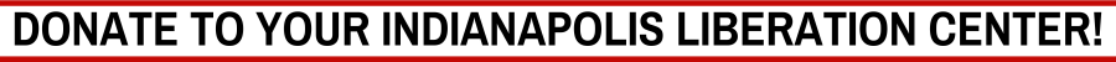Reply to the question with a single word or phrase:
What is the purpose of the call to action?

To support the center's initiatives